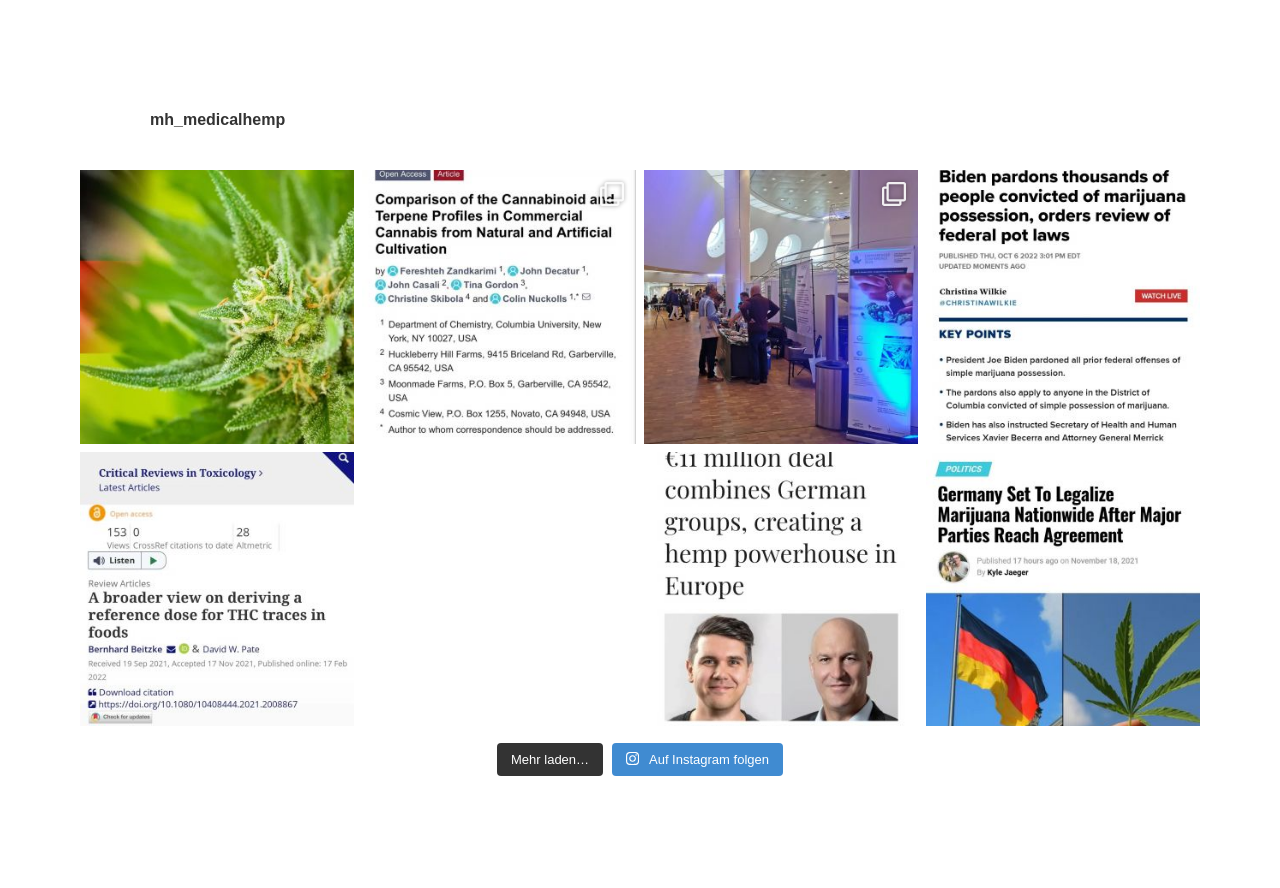Is there a call-to-action at the bottom of the webpage?
Give a thorough and detailed response to the question.

At the bottom of the webpage, there are links to 'Mehr laden…' (Load more) and 'Auf Instagram folgen' (Follow on Instagram), which suggest that there is a call-to-action to engage with the content further or follow the account on Instagram.